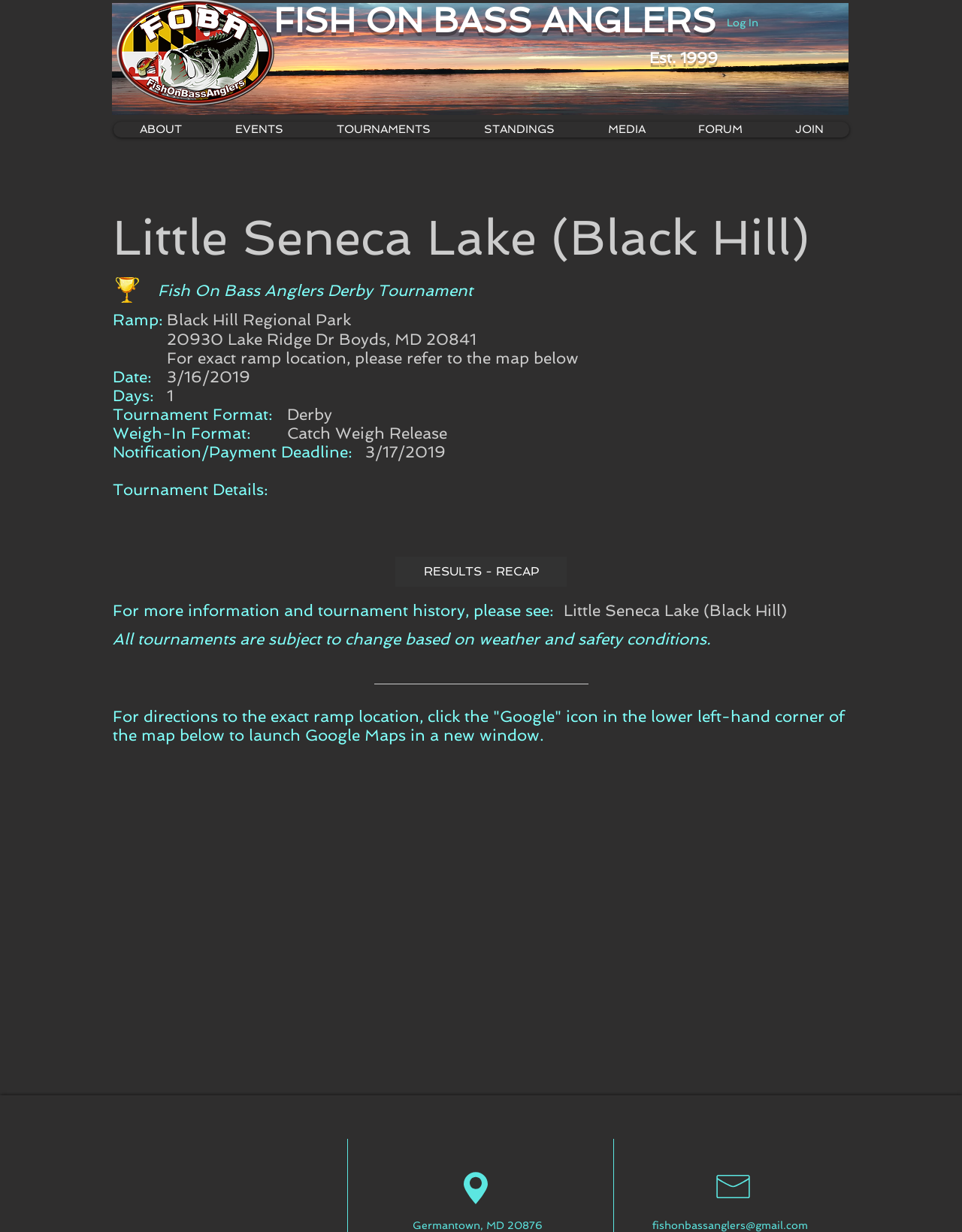What is the deadline for notification and payment? Based on the screenshot, please respond with a single word or phrase.

3/17/2019